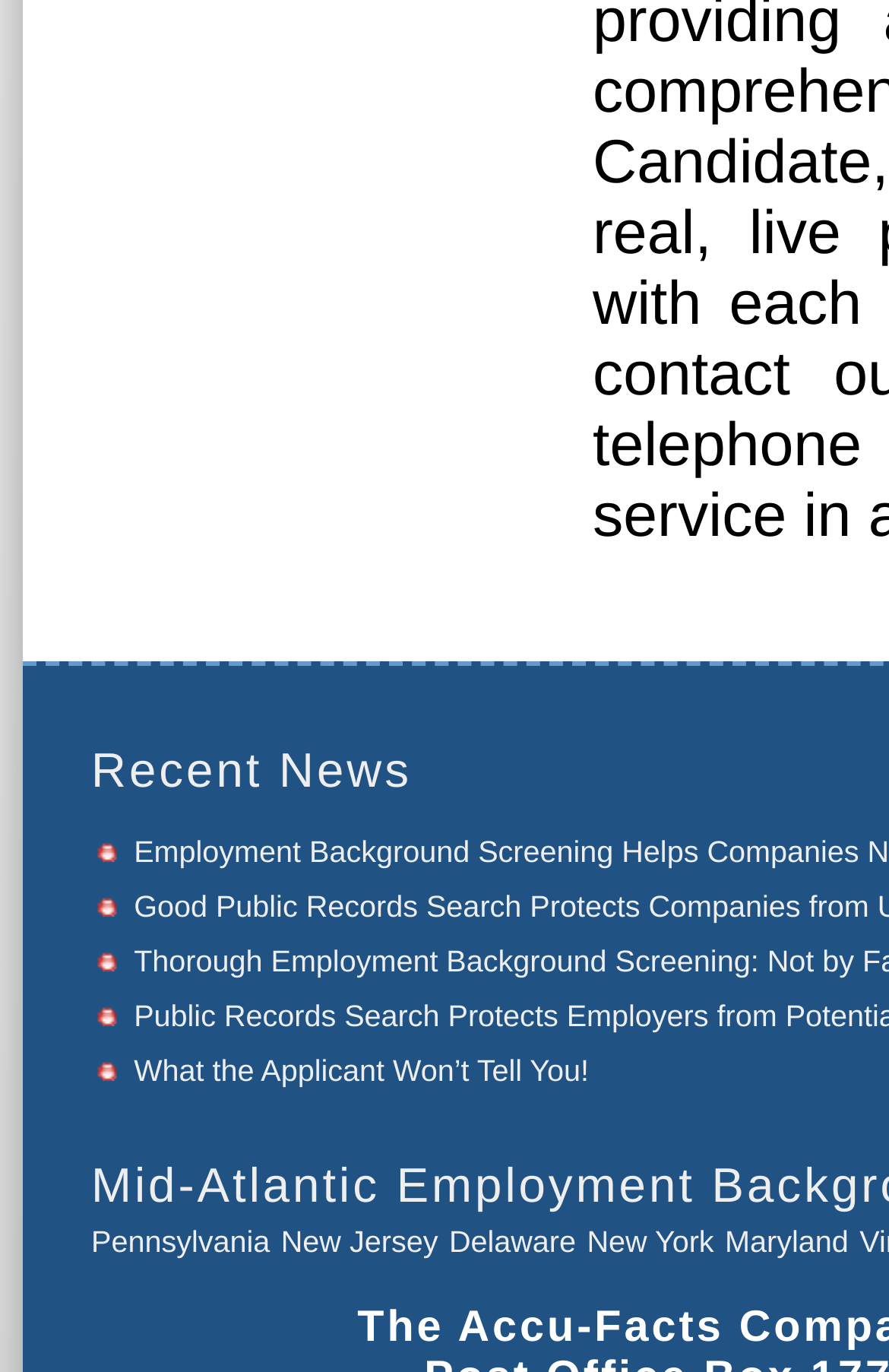What is the horizontal position of the first list marker relative to the link 'What the Applicant Won’t Tell You!'?
Using the image provided, answer with just one word or phrase.

to the left